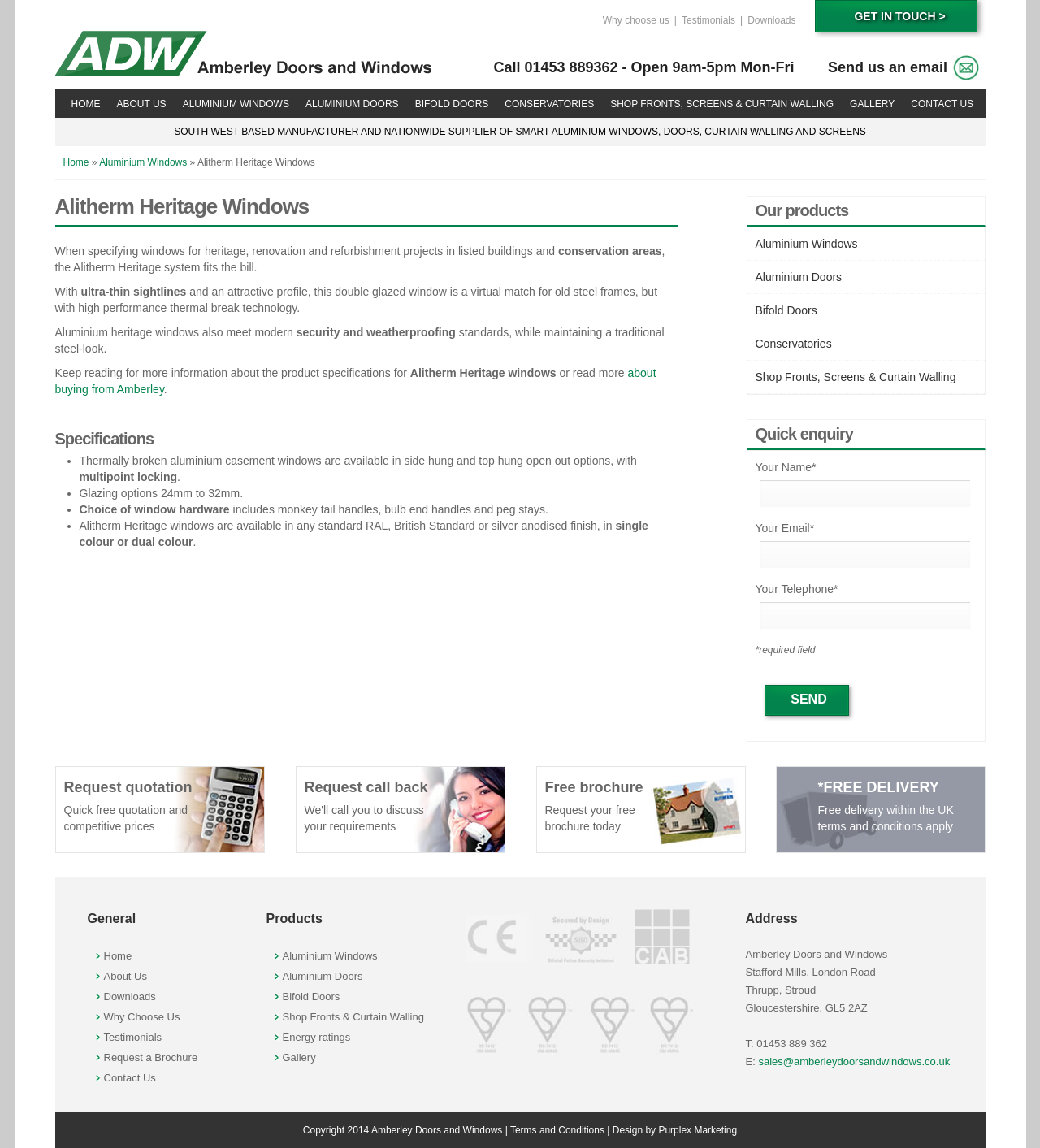Answer the question in one word or a short phrase:
What is the benefit of Alitherm Heritage windows?

High performance thermal break technology